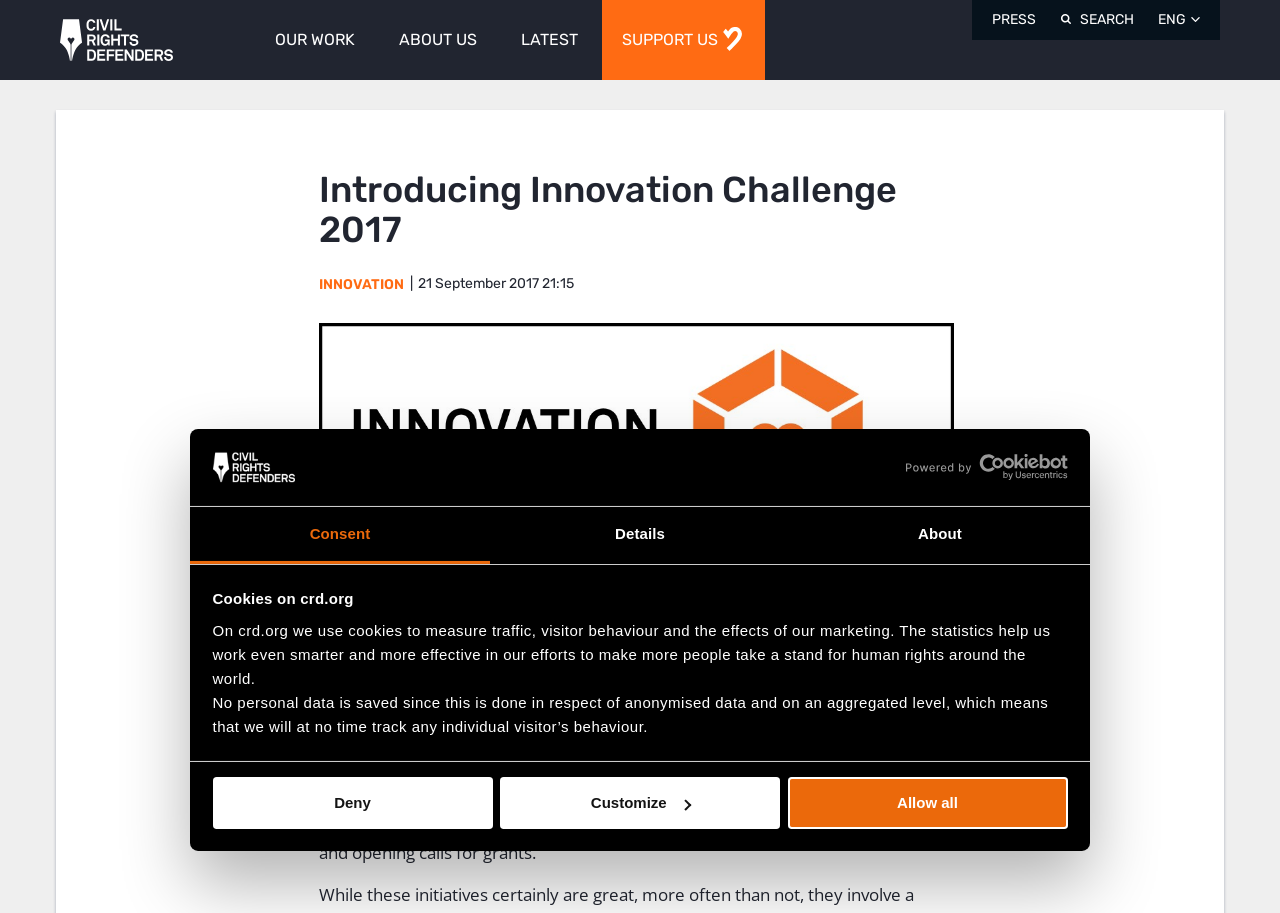Provide a brief response using a word or short phrase to this question:
What is the purpose of Innovation Challenge 2017?

Increase security and impact of human rights defenders